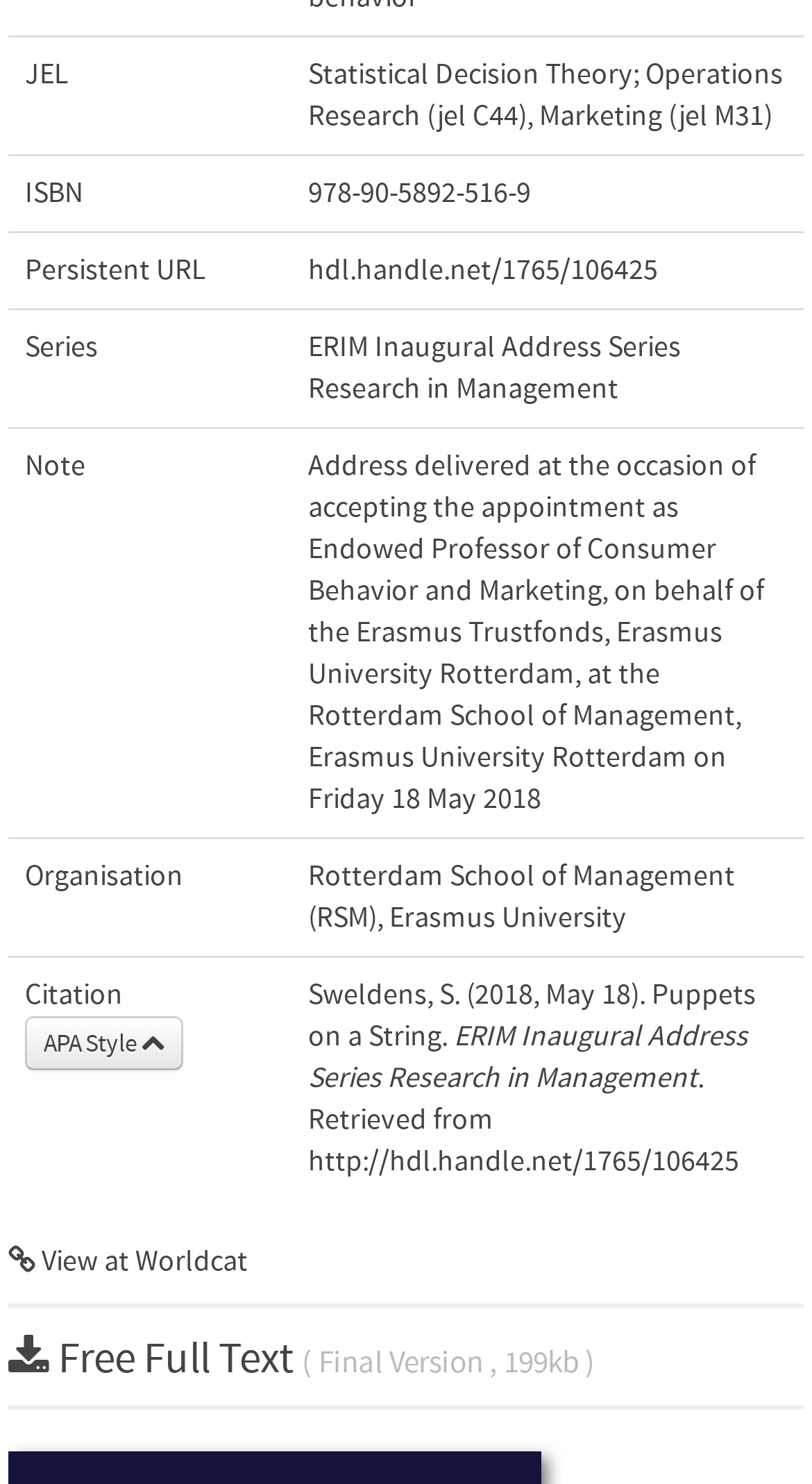Using the element description provided, determine the bounding box coordinates in the format (top-left x, top-left y, bottom-right x, bottom-right y). Ensure that all values are floating point numbers between 0 and 1. Element description: hdl.handle.net/1765/106425

[0.379, 0.171, 0.81, 0.193]